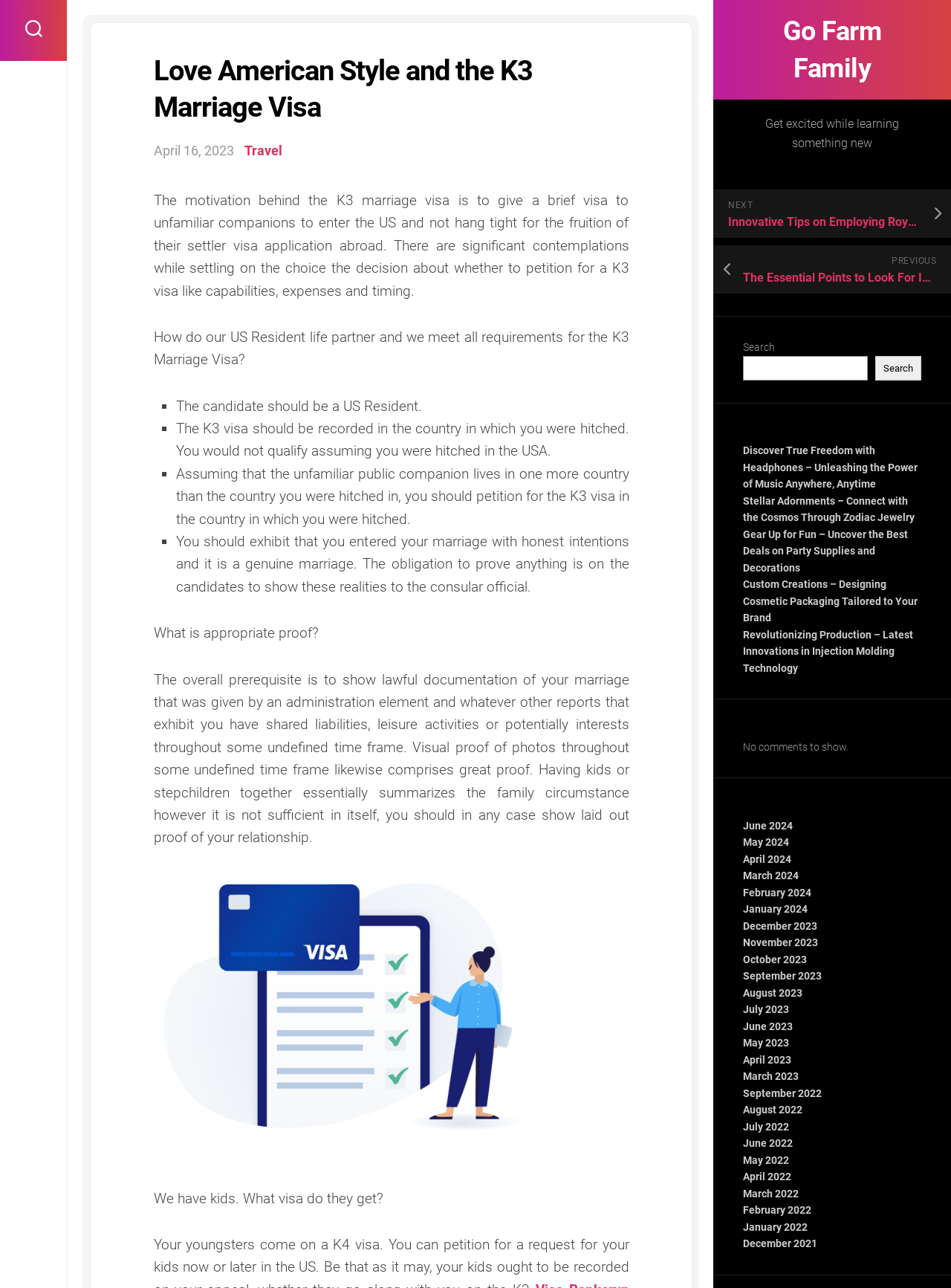Answer the question briefly using a single word or phrase: 
What happens to children of the couple in the K3 Marriage Visa process?

They get a visa